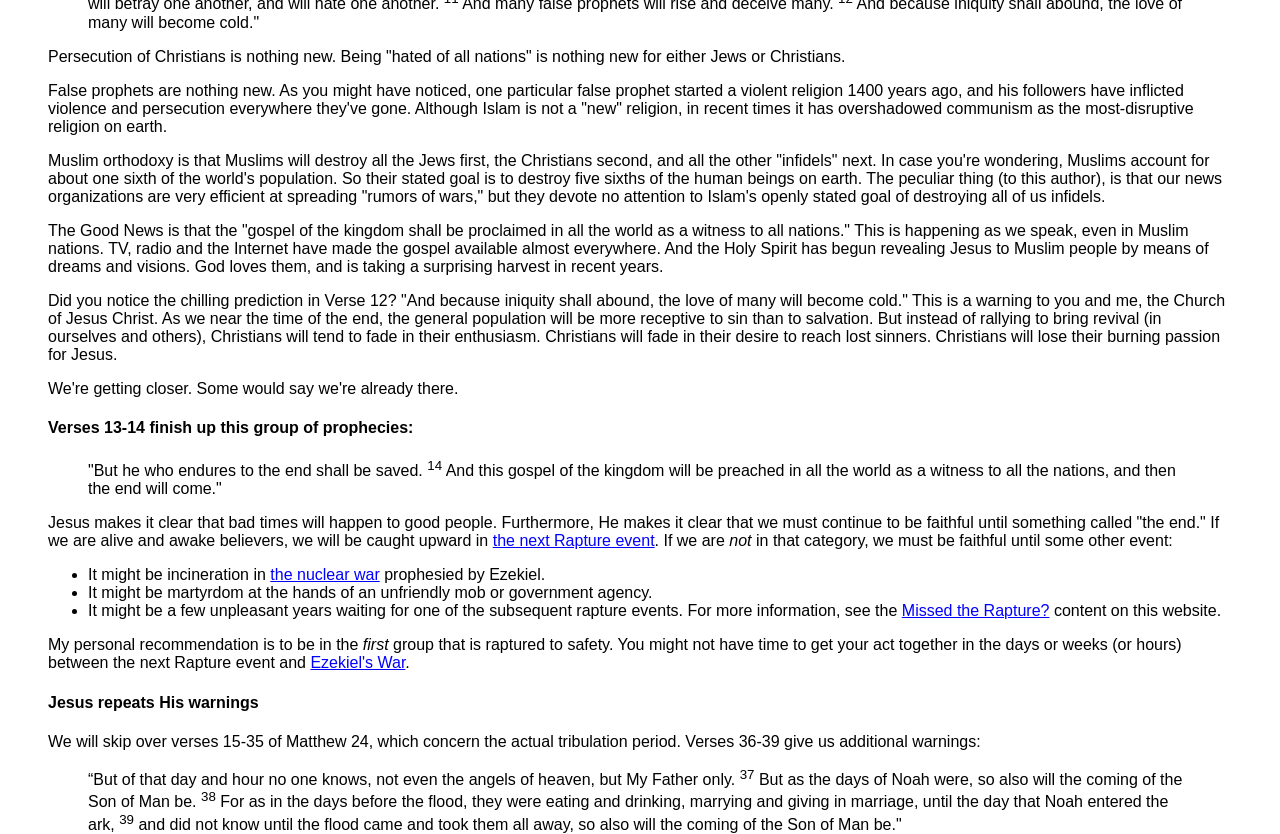What is the prediction in Verse 12?
Kindly offer a detailed explanation using the data available in the image.

According to the text, Verse 12 predicts that 'because iniquity shall abound, the love of many will become cold.' This is stated in the fifth paragraph of the webpage, and it is mentioned as a warning to Christians.